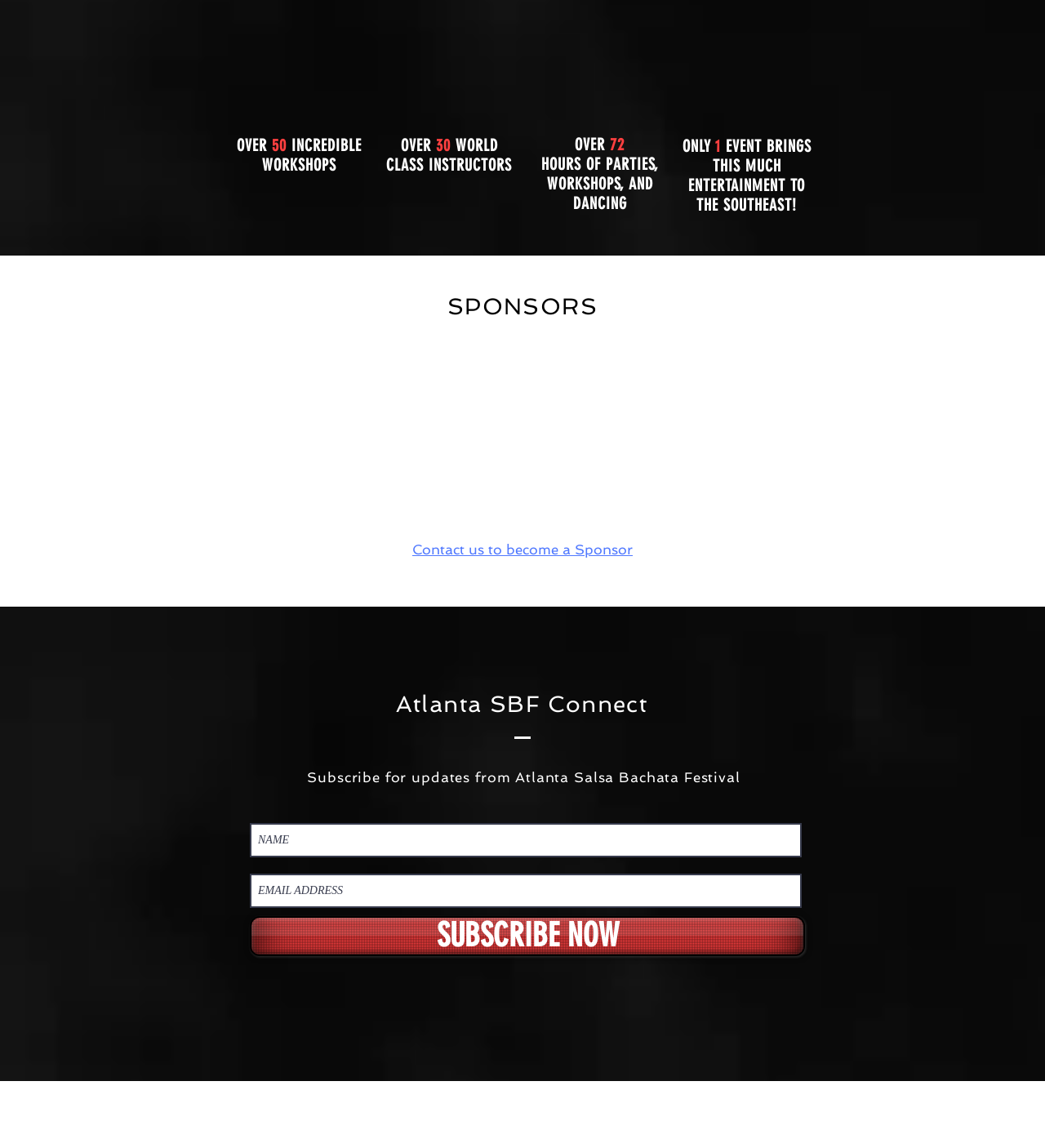Bounding box coordinates are specified in the format (top-left x, top-left y, bottom-right x, bottom-right y). All values are floating point numbers bounded between 0 and 1. Please provide the bounding box coordinate of the region this sentence describes: aria-label="EMAIL ADDRESS" name="email" placeholder="EMAIL ADDRESS"

[0.239, 0.761, 0.767, 0.791]